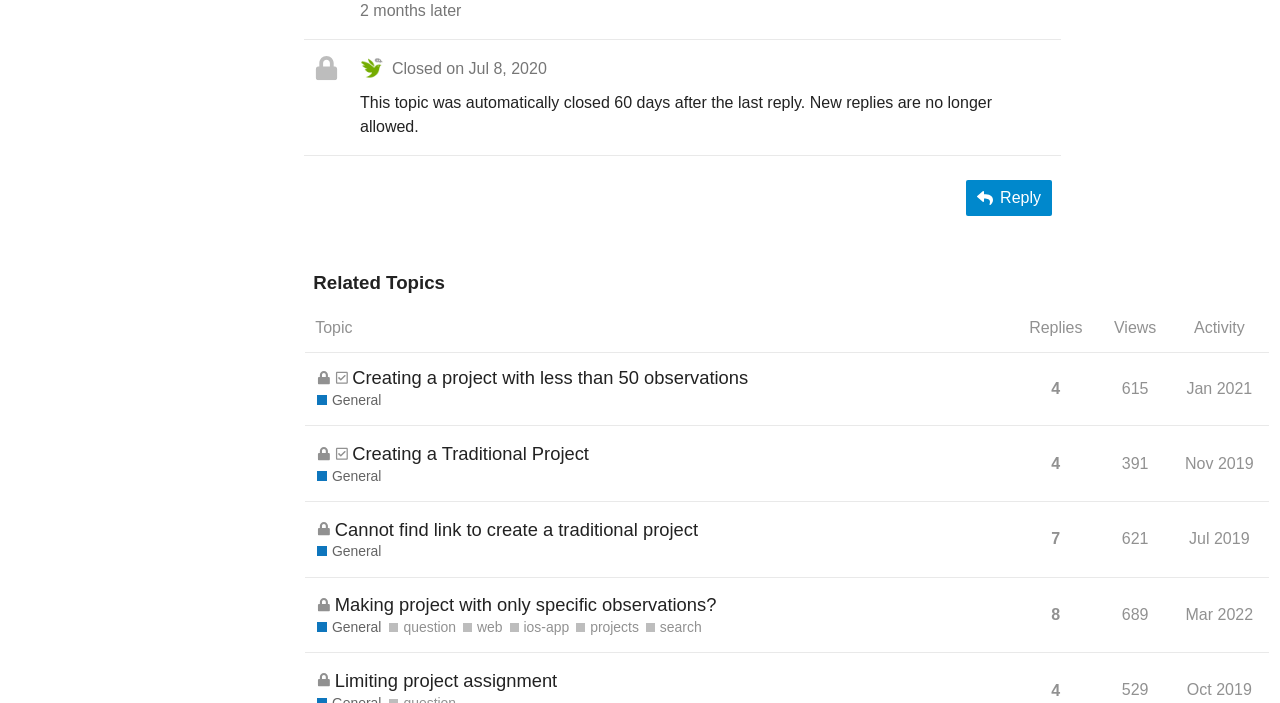From the webpage screenshot, predict the bounding box of the UI element that matches this description: "General".

[0.248, 0.664, 0.298, 0.692]